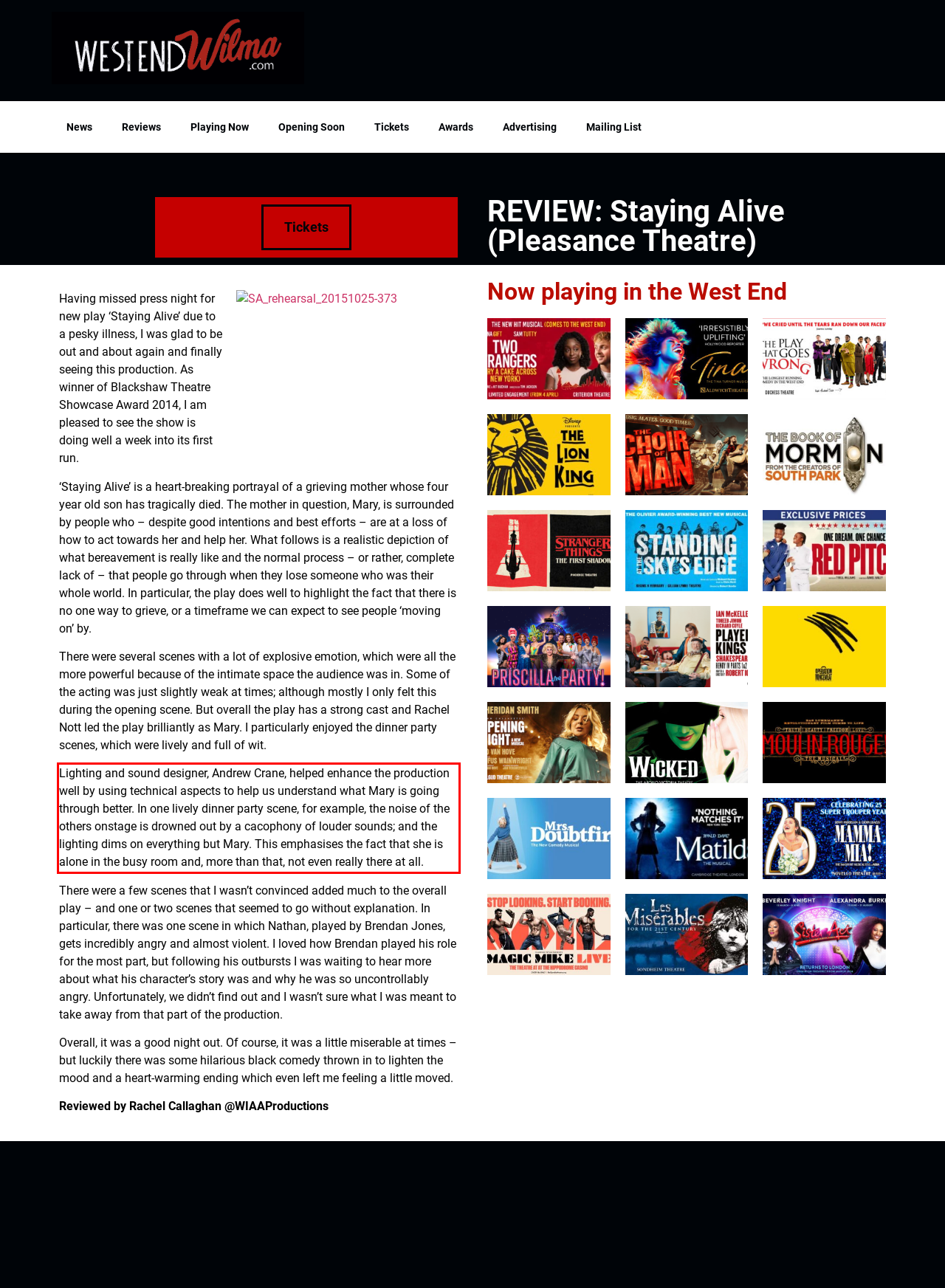Please examine the webpage screenshot and extract the text within the red bounding box using OCR.

Lighting and sound designer, Andrew Crane, helped enhance the production well by using technical aspects to help us understand what Mary is going through better. In one lively dinner party scene, for example, the noise of the others onstage is drowned out by a cacophony of louder sounds; and the lighting dims on everything but Mary. This emphasises the fact that she is alone in the busy room and, more than that, not even really there at all.